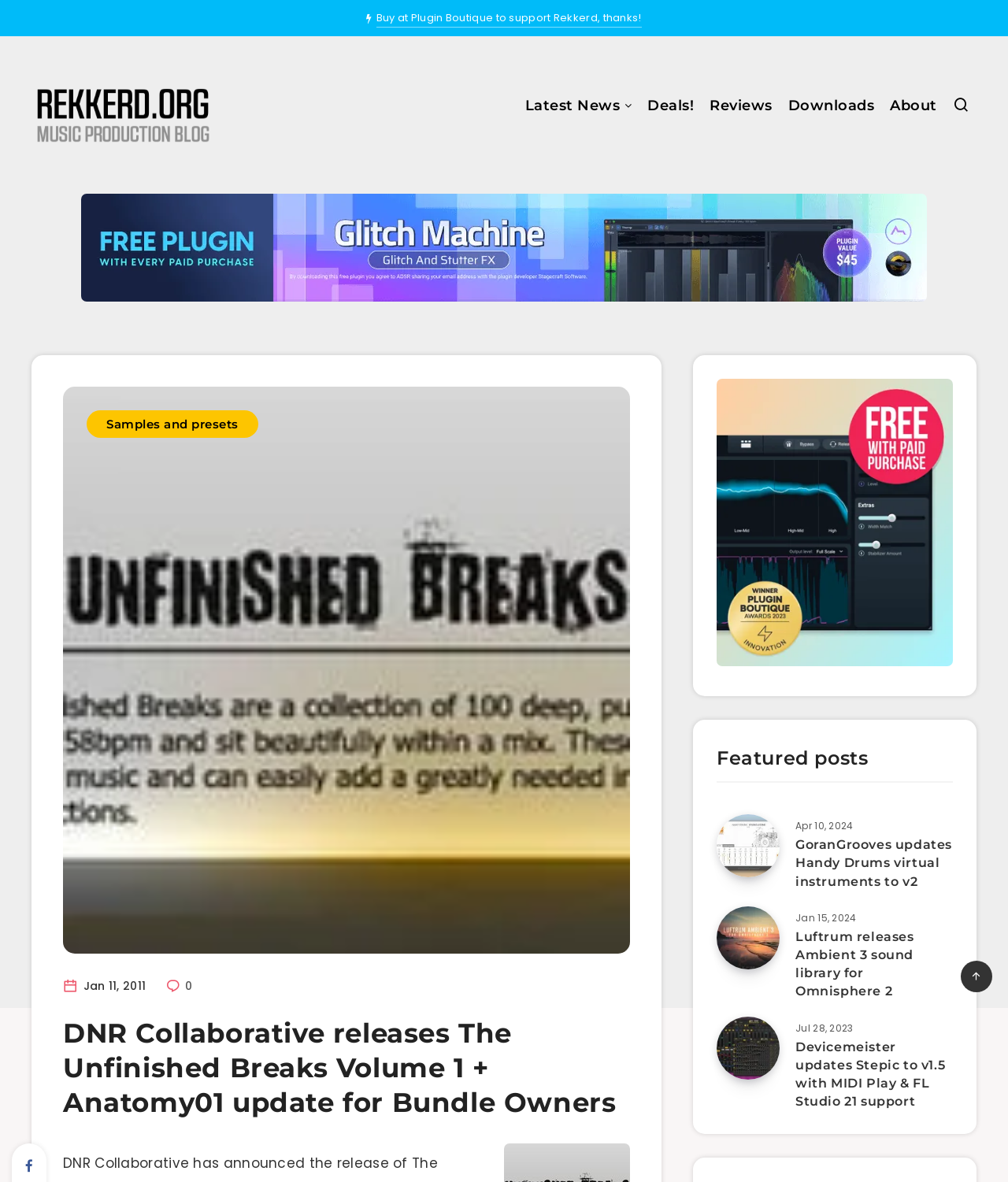Where can I buy The Unfinished Breaks Volume 1?
Please use the image to deliver a detailed and complete answer.

I looked at the link with the text 'Buy at Plugin Boutique to support Rekkerd, thanks!' and found that The Unfinished Breaks Volume 1 can be bought at Plugin Boutique.